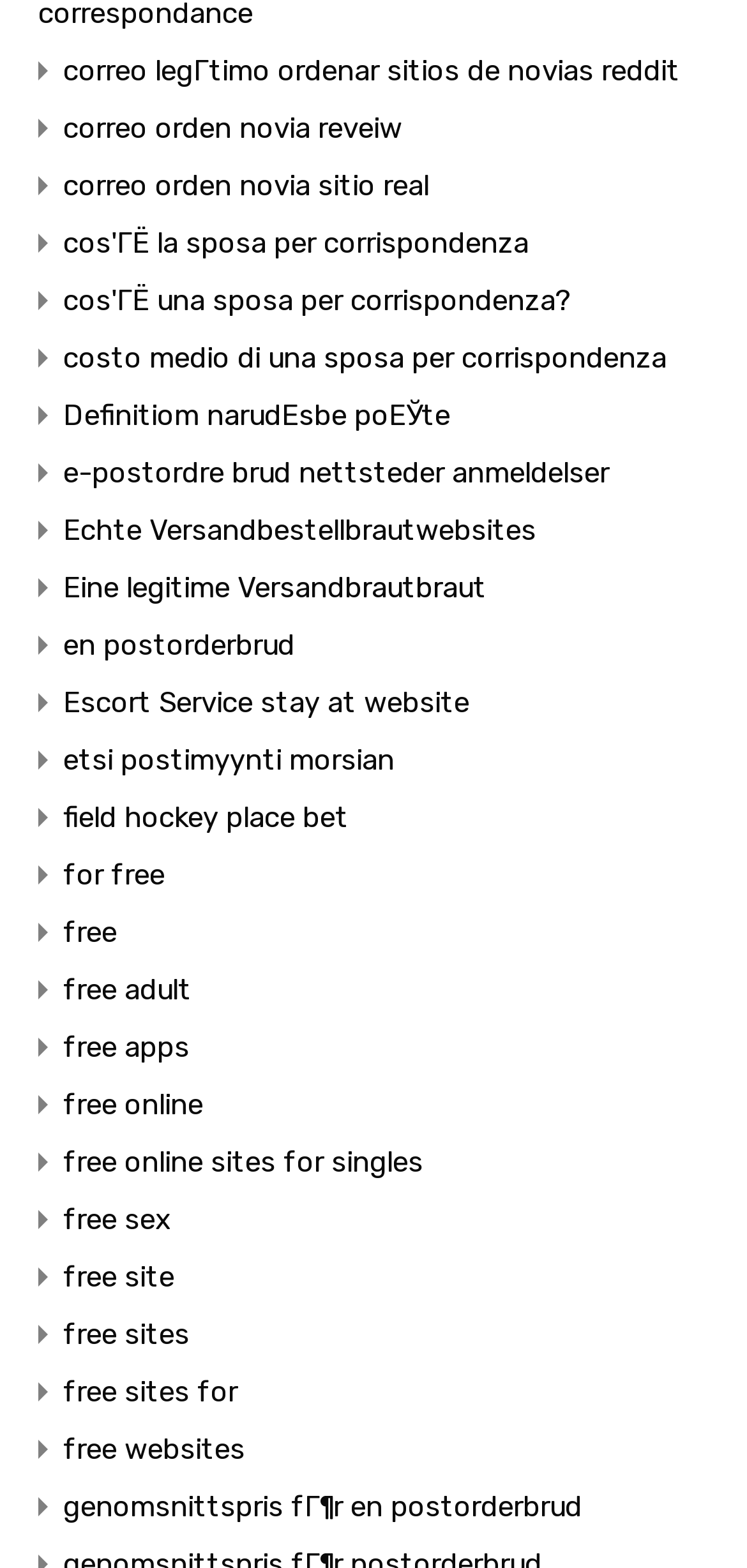Are there any links related to free services?
Offer a detailed and full explanation in response to the question.

I found several links with phrases such as 'for free', 'free', 'free adult', 'free apps', and 'free online sites for singles', suggesting that the webpage provides information about free services related to mail order brides.